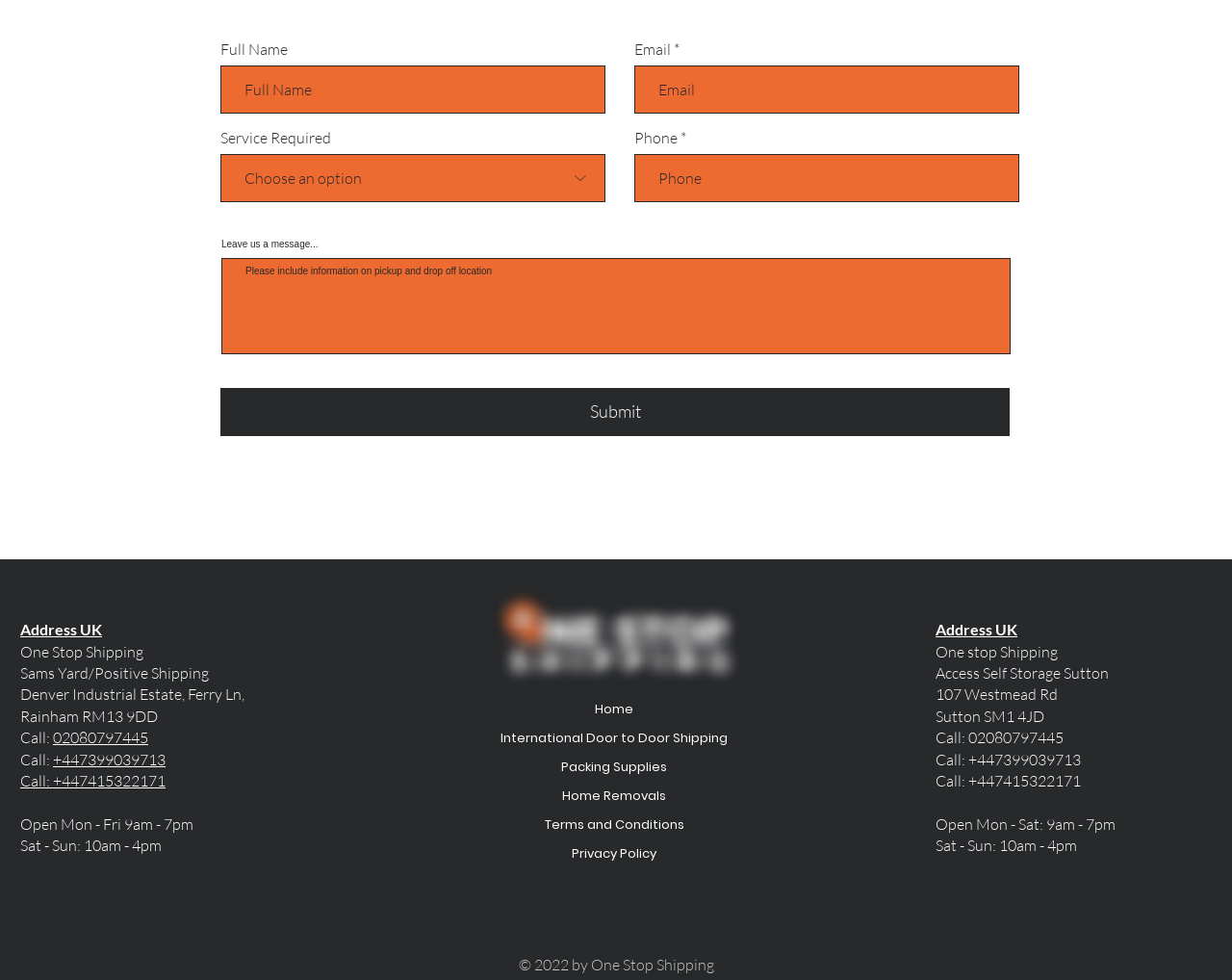Provide your answer to the question using just one word or phrase: What is the purpose of the contact form?

To leave a message